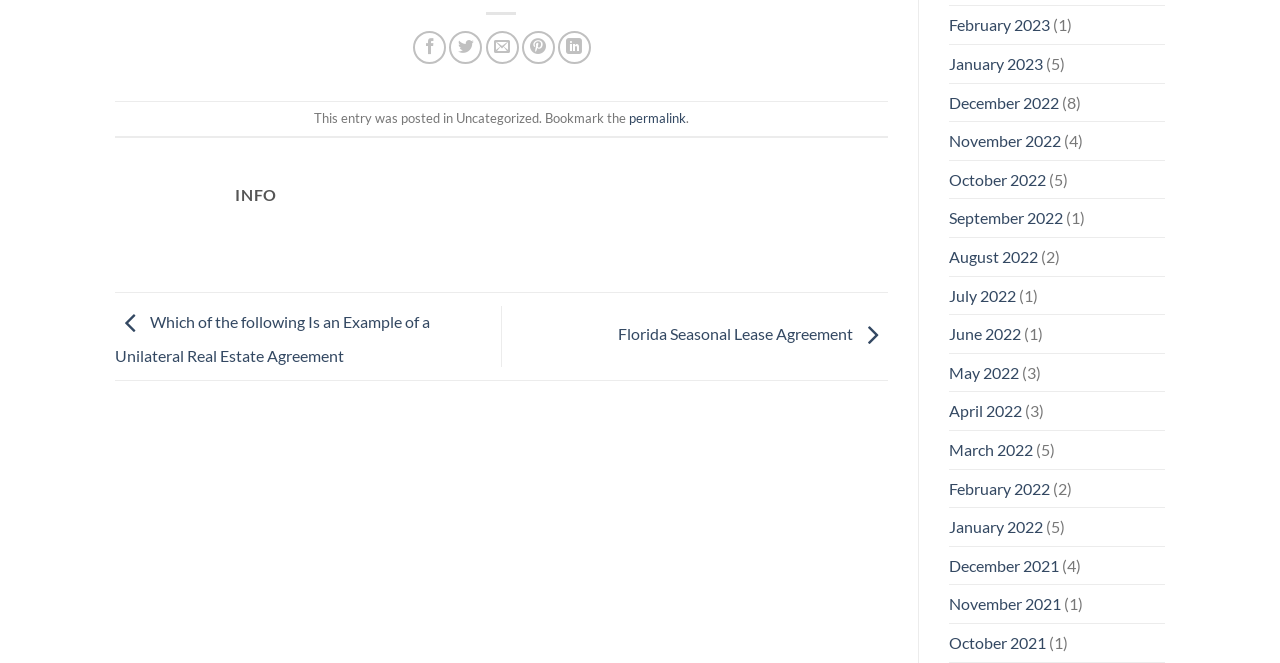Given the element description title="Email to a Friend", identify the bounding box coordinates for the UI element on the webpage screenshot. The format should be (top-left x, top-left y, bottom-right x, bottom-right y), with values between 0 and 1.

[0.379, 0.046, 0.405, 0.096]